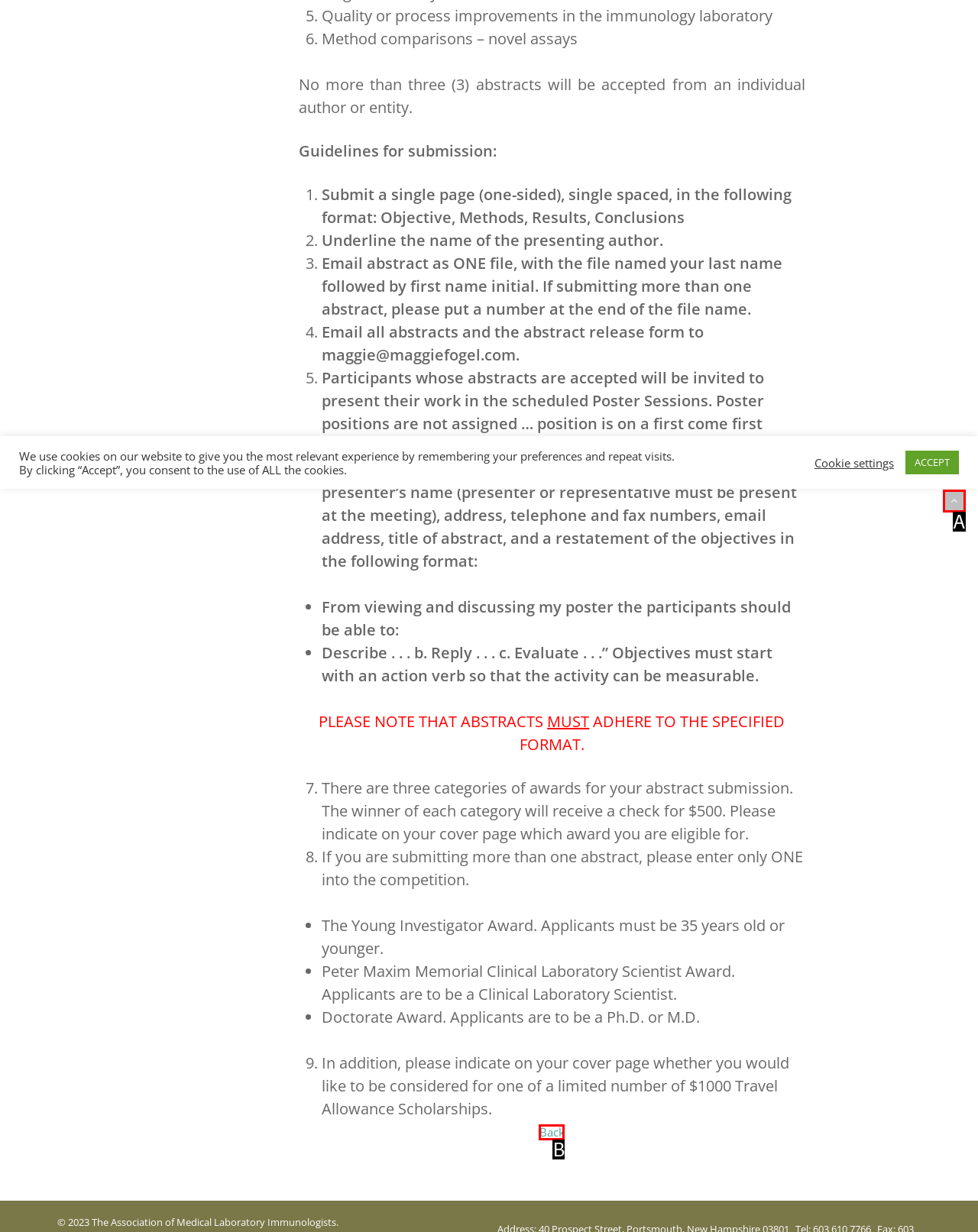Choose the letter that best represents the description: Back. Provide the letter as your response.

B